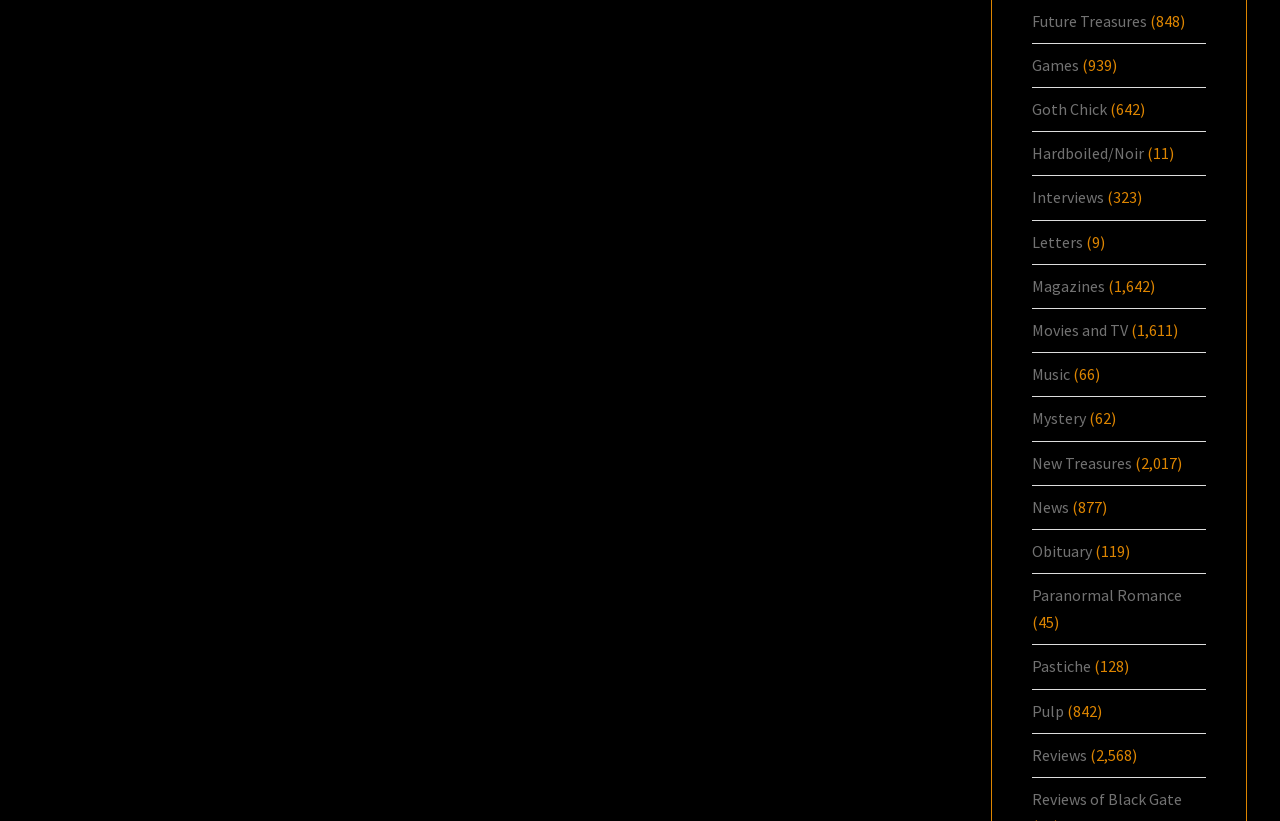How many articles are in the 'Mystery' category?
Kindly offer a detailed explanation using the data available in the image.

By examining the StaticText elements, I found that the 'Mystery' category has 62 articles, as indicated by the StaticText element with the text '(62)'.